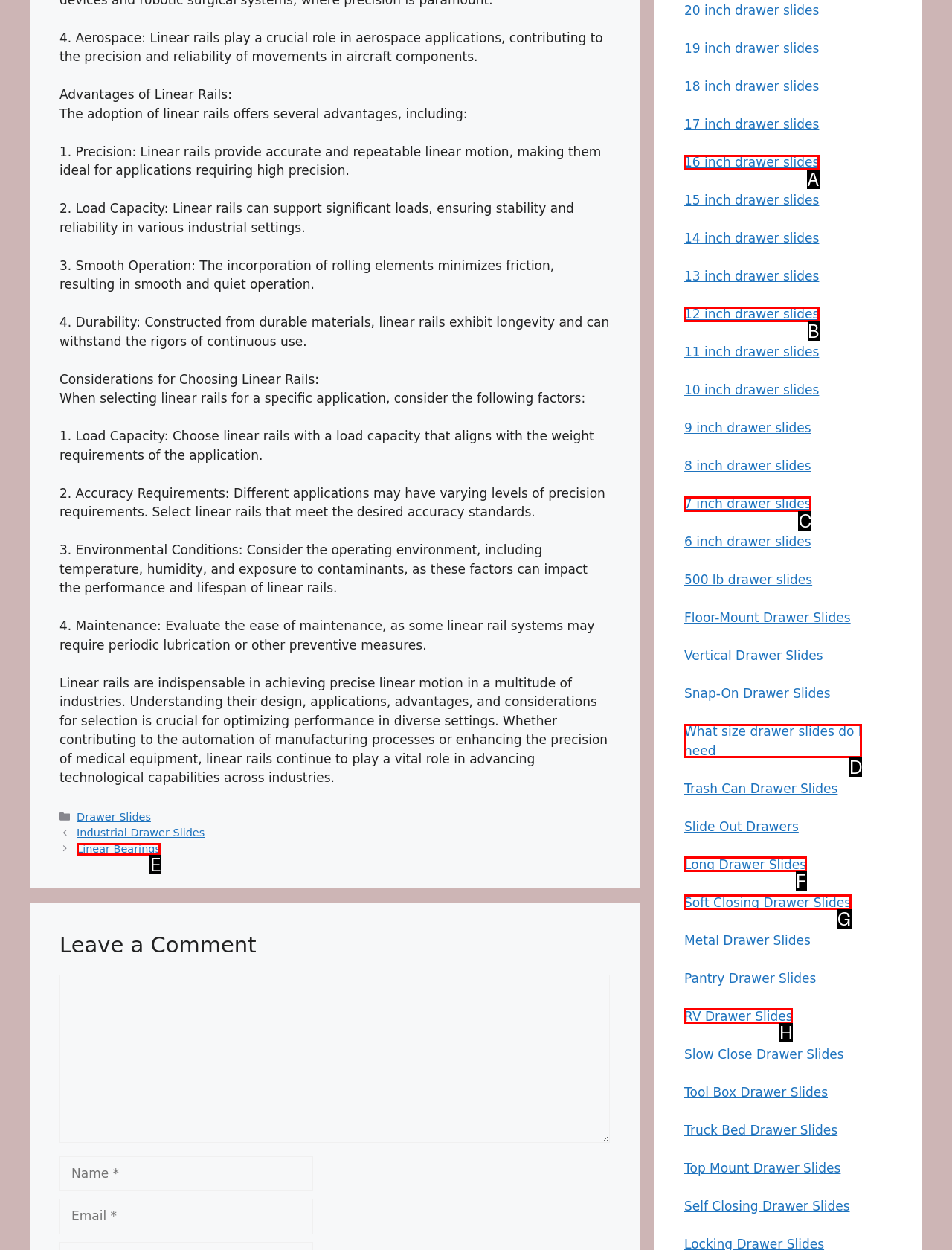Tell me which one HTML element best matches the description: Linear Bearings Answer with the option's letter from the given choices directly.

E